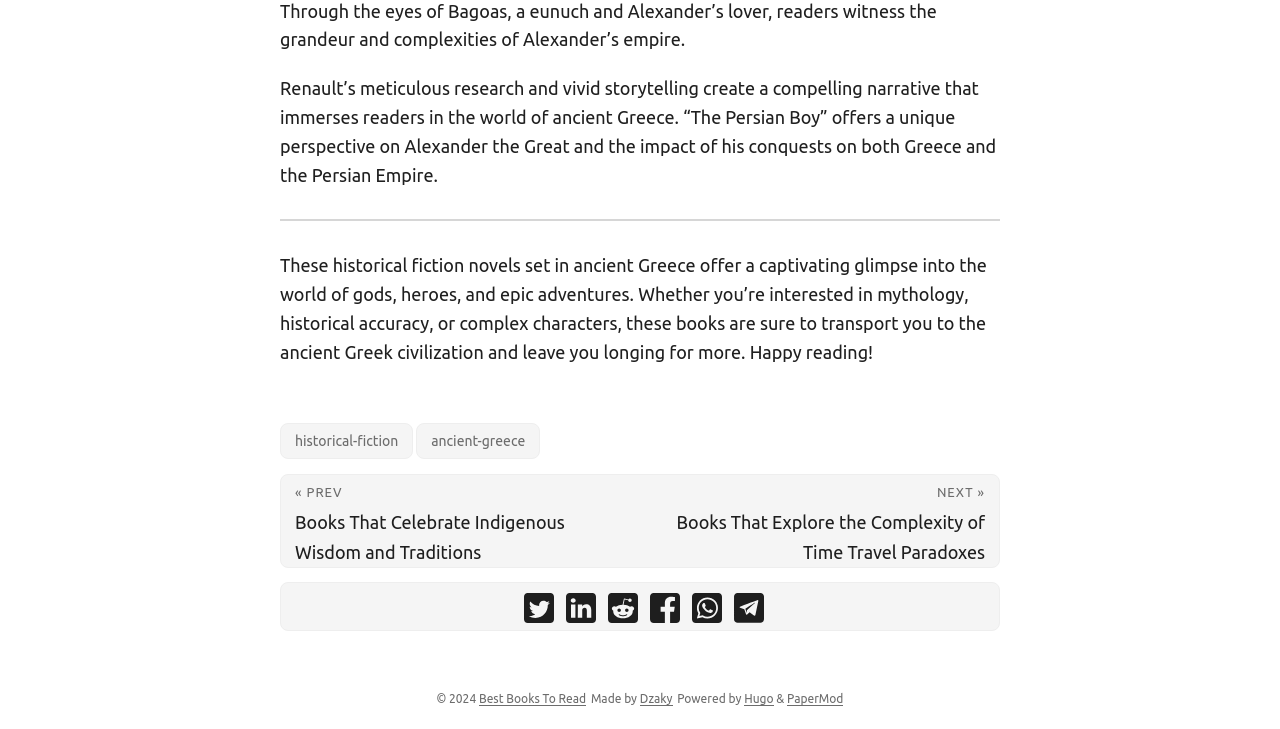Please provide the bounding box coordinates for the UI element as described: "Best Books To Read". The coordinates must be four floats between 0 and 1, represented as [left, top, right, bottom].

[0.374, 0.95, 0.458, 0.969]